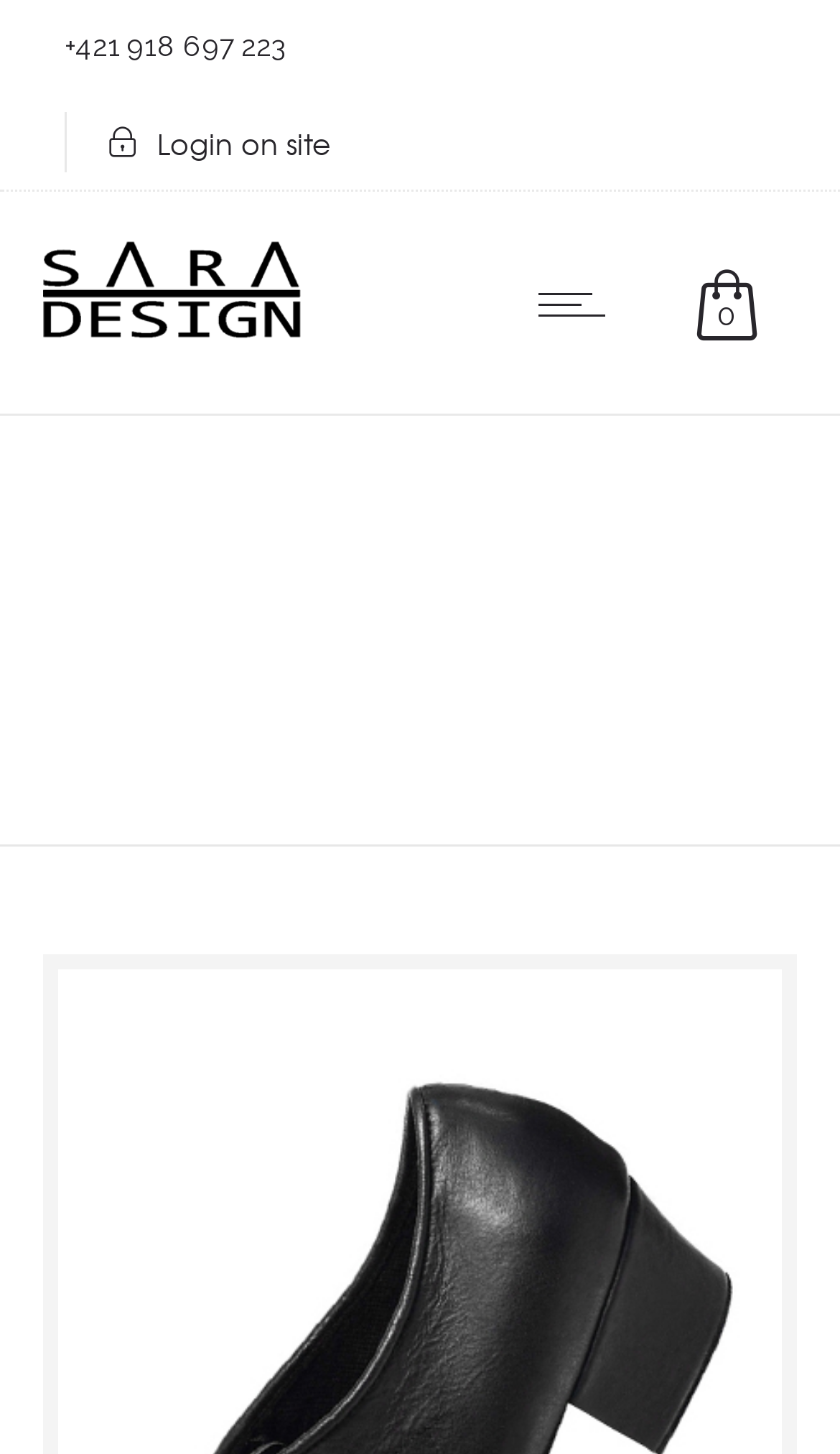Find the bounding box coordinates for the UI element whose description is: "Accept". The coordinates should be four float numbers between 0 and 1, in the format [left, top, right, bottom].

[0.049, 0.89, 0.231, 0.957]